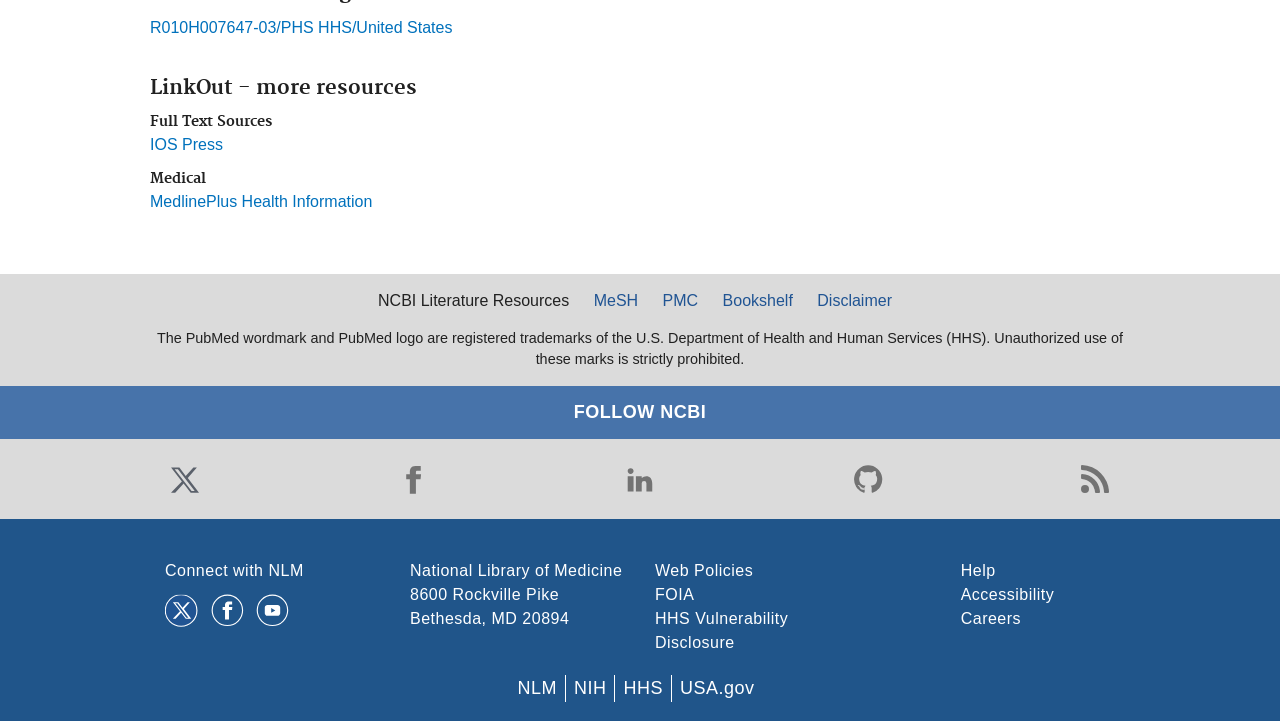Please provide a comprehensive response to the question based on the details in the image: How many social media links are there?

I counted the number of social media links by looking at the links with images of Twitter, Facebook, LinkedIn, GitHub, and Blog at the bottom of the webpage.